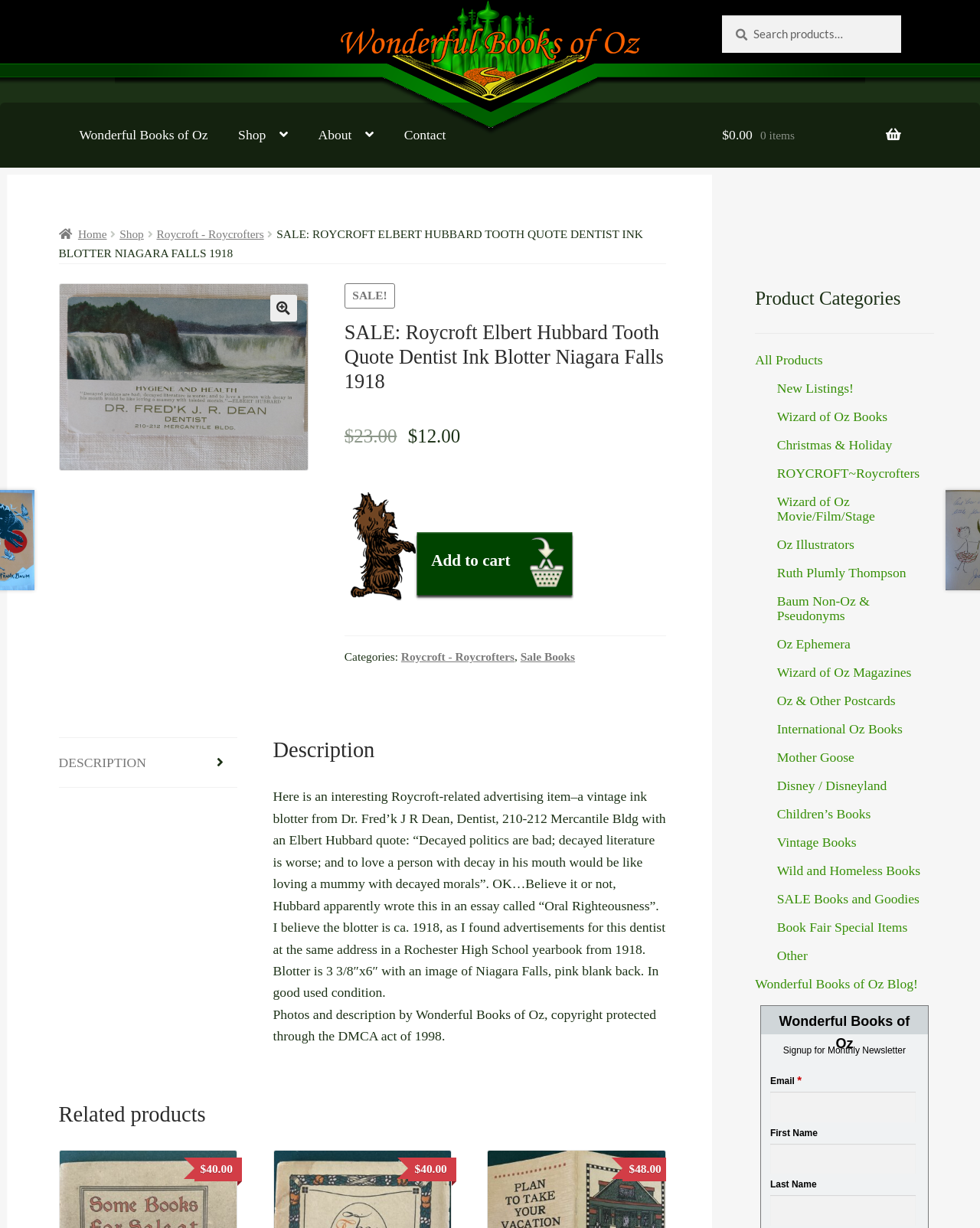What is the name of the blog associated with this website?
Look at the image and answer with only one word or phrase.

Wonderful Books of Oz Blog!